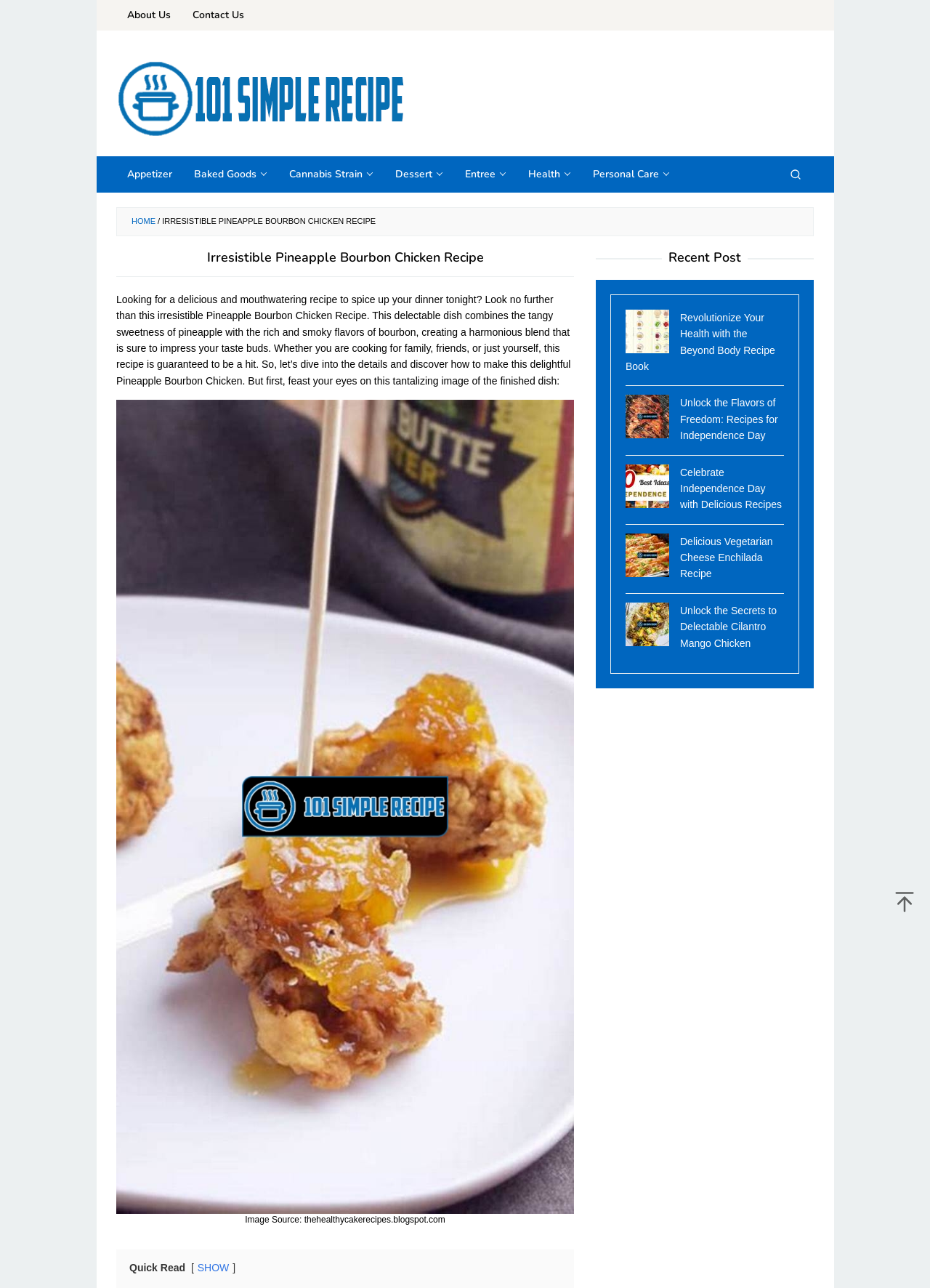Provide a brief response using a word or short phrase to this question:
What is the purpose of the 'Search' button?

To search for recipes